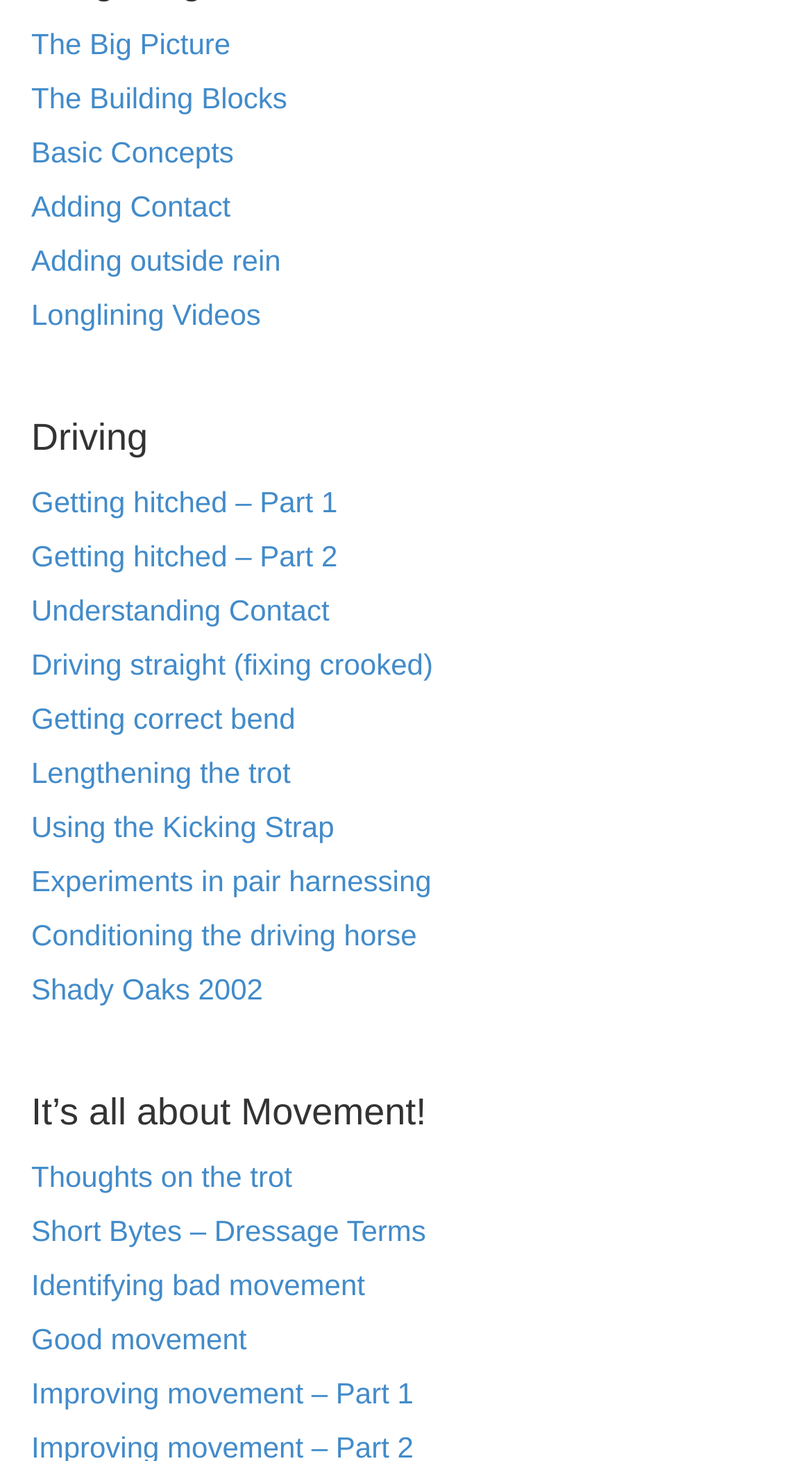What is the title of the first link?
Please provide an in-depth and detailed response to the question.

The title of the first link is 'The Big Picture' as indicated by the OCR text of the link element located at the top of the webpage.